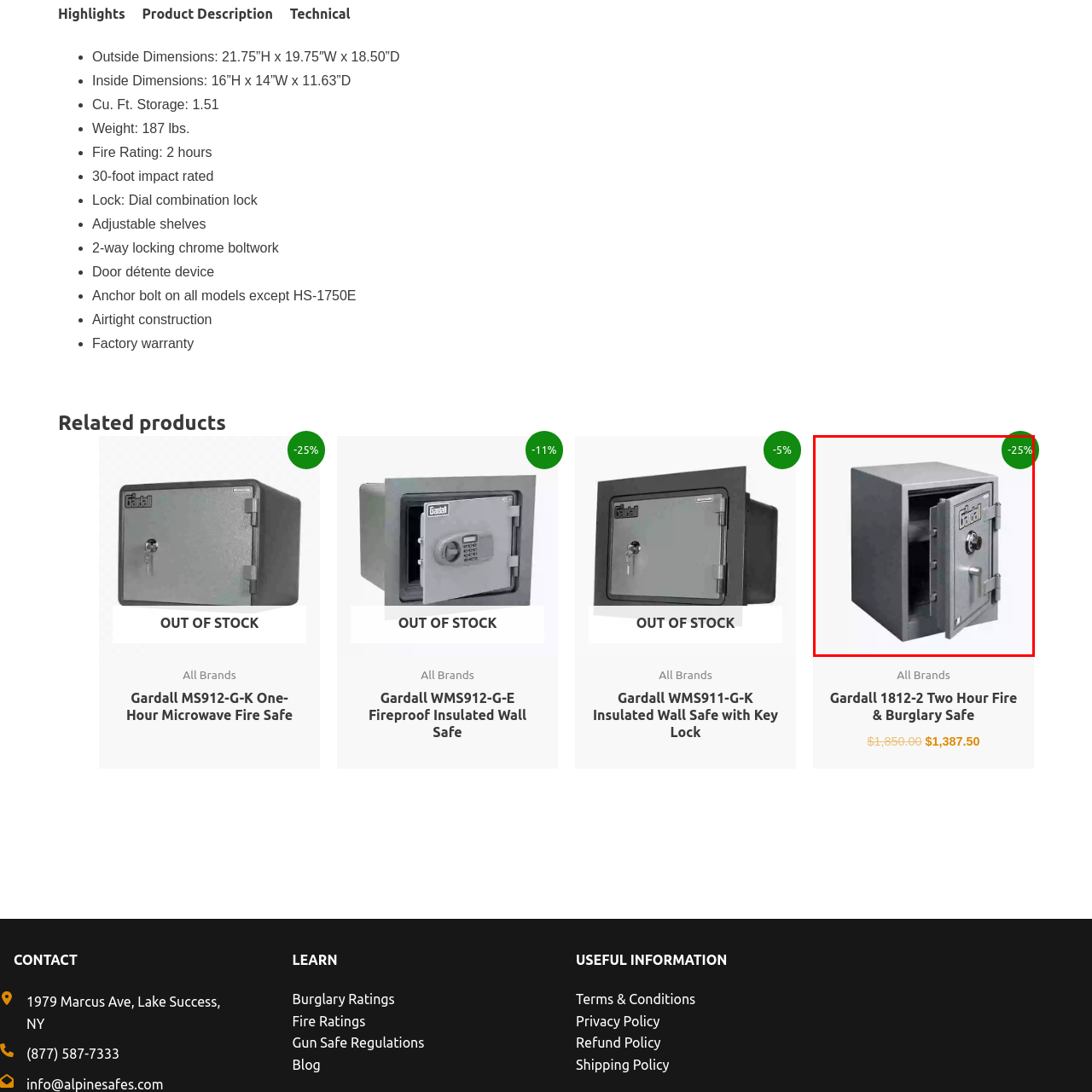Direct your gaze to the image circumscribed by the red boundary and deliver a thorough answer to the following question, drawing from the image's details: 
What can be stored in the safe?

The safe is ideal for safeguarding important documents and possessions, as stated in the description, making it a suitable storage solution for valuable items.